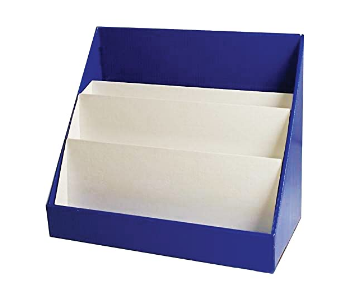Offer a detailed narrative of the scene depicted in the image.

The image features a sturdy cardboard book shelf designed for classroom use, characterized by its vibrant blue color and three-tiered structure. Each tier provides spacious compartments, ideal for organizing books, documents, or educational materials. The shelf stands at 17 inches in height, with dimensions that make it suitable for a variety of settings, from classrooms to home study areas. Its practical design accentuates functionality while enhancing the decor with a pop of color, making it an excellent storage solution for promoting an organized and efficient learning environment.